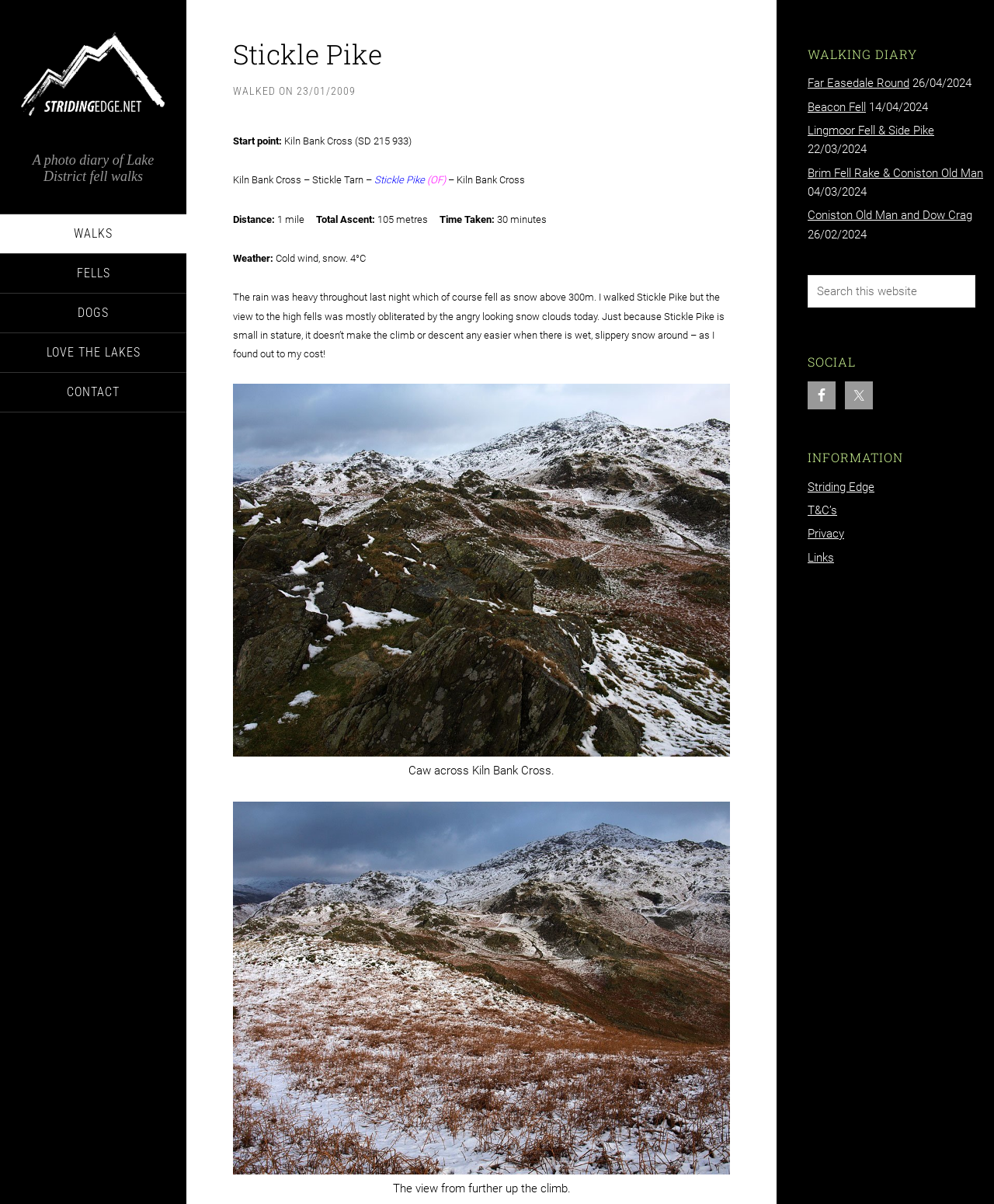How many miles was the walk?
Provide a fully detailed and comprehensive answer to the question.

The answer can be found in the section that describes the walk details, where it says 'Distance: 1 mile'.